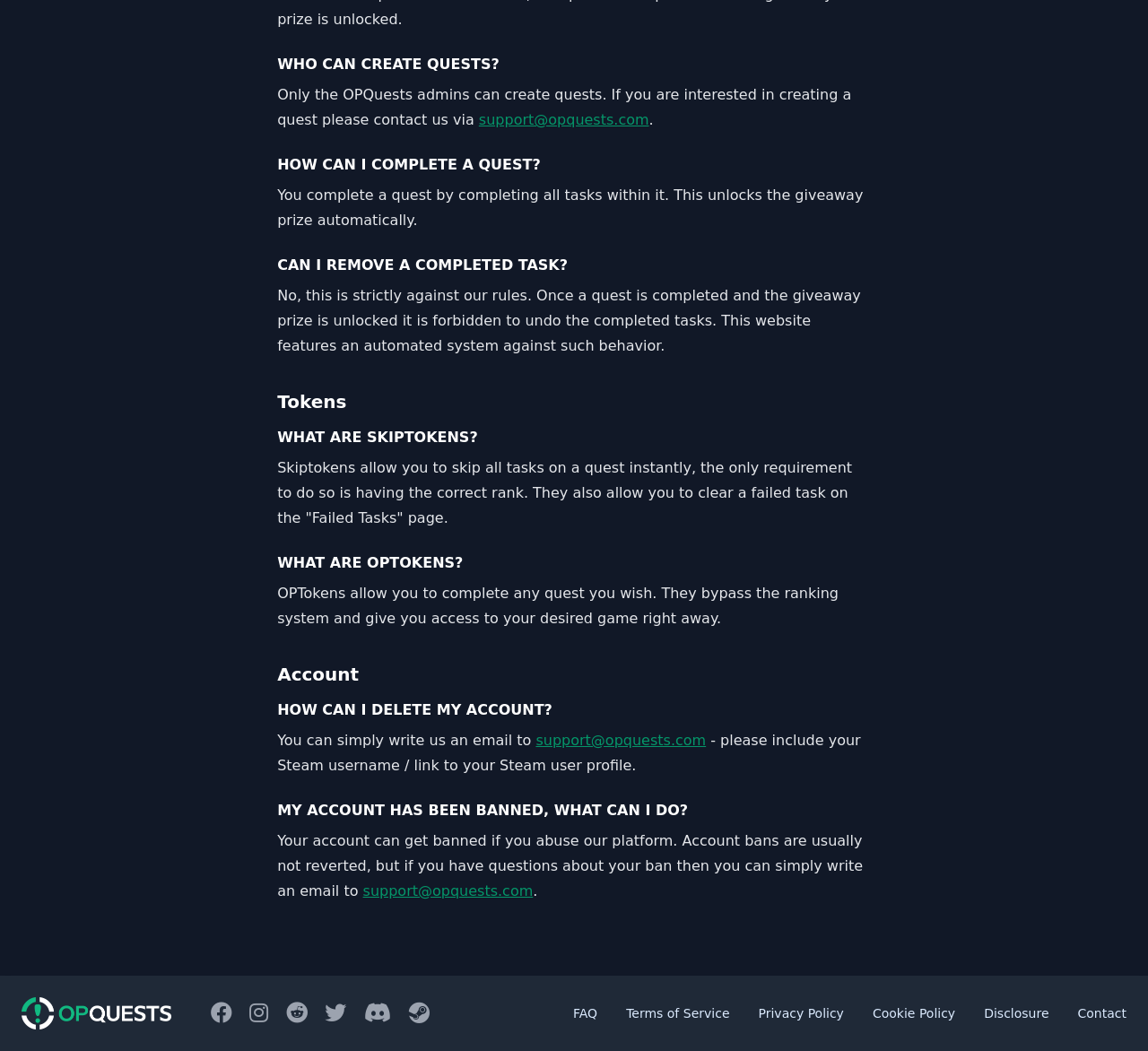Using the description "aria-label="Discord"", predict the bounding box of the relevant HTML element.

[0.317, 0.952, 0.347, 0.976]